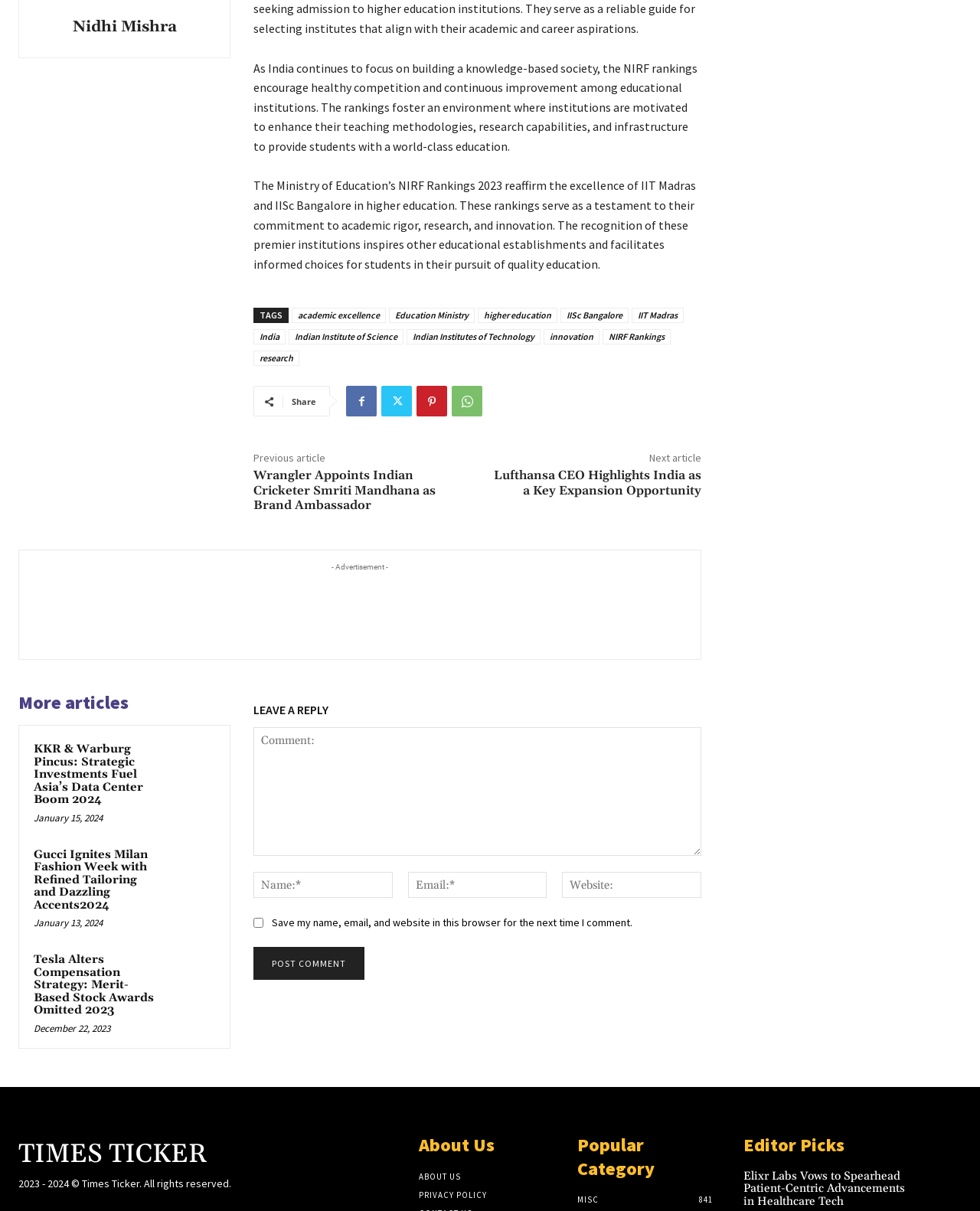Find the bounding box of the UI element described as follows: "academic excellence".

[0.298, 0.254, 0.394, 0.267]